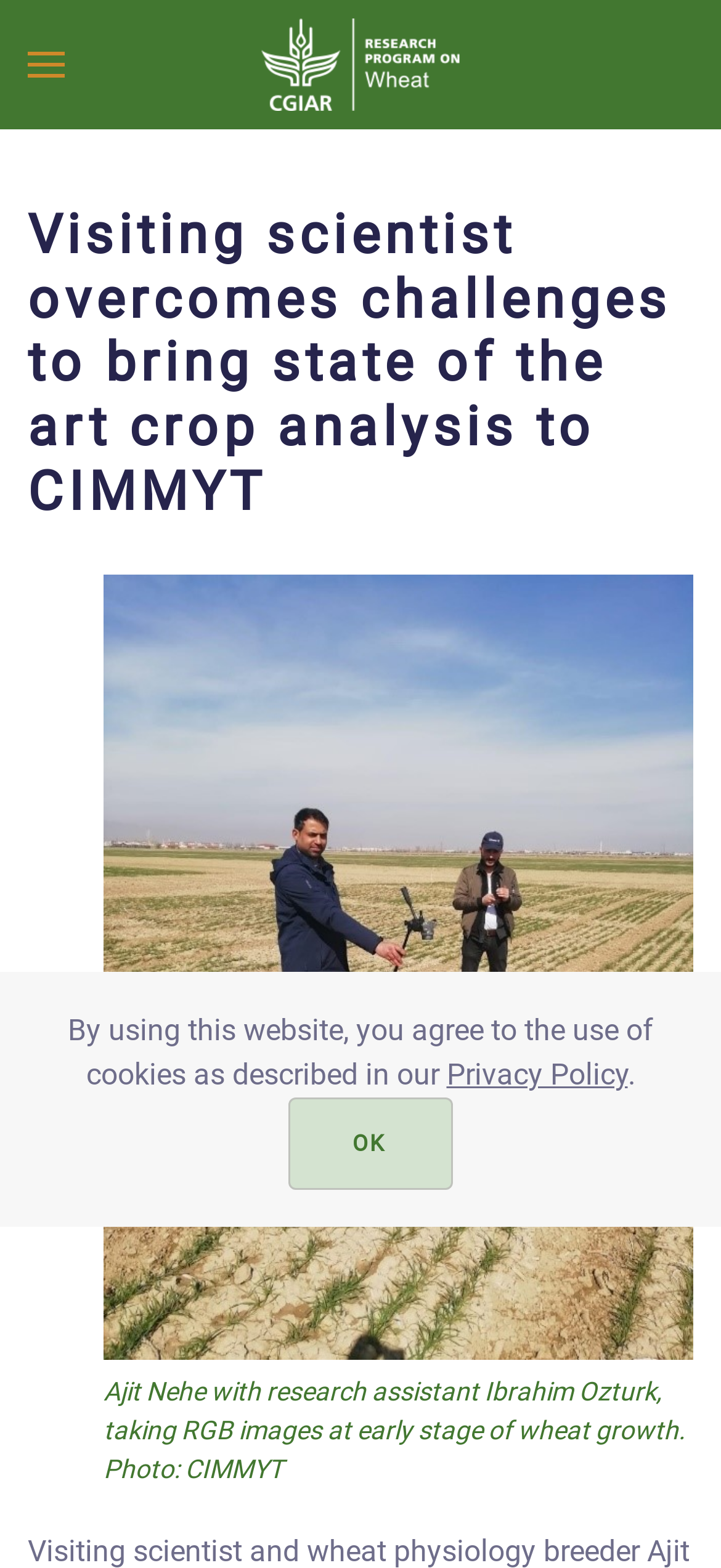Determine the bounding box coordinates of the UI element that matches the following description: "Ok". The coordinates should be four float numbers between 0 and 1 in the format [left, top, right, bottom].

[0.399, 0.7, 0.627, 0.759]